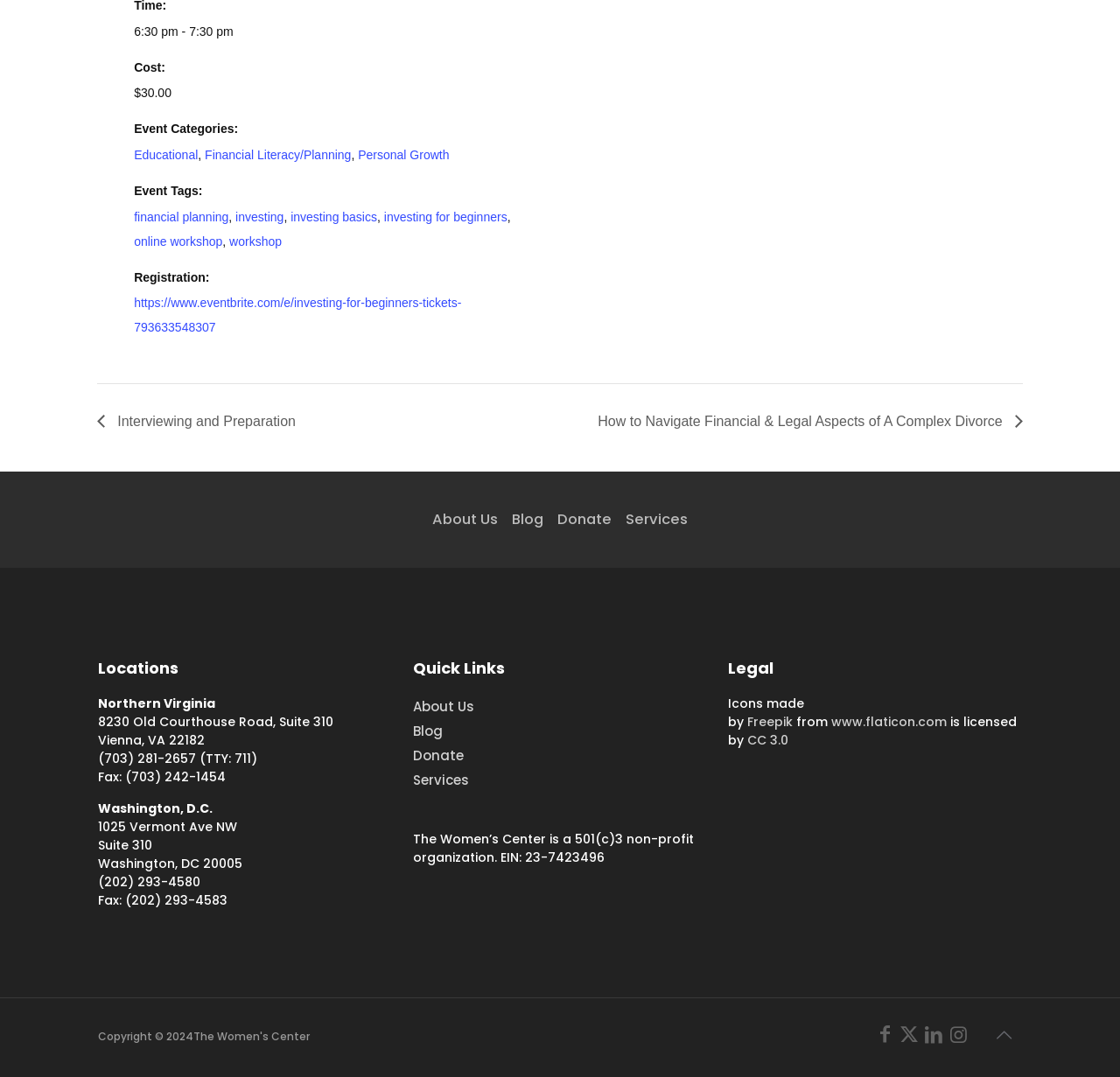What is the location of the event?
Answer the question with a thorough and detailed explanation.

I found the locations by looking at the complementary element, which contains the headings 'Locations' and the addresses 'Northern Virginia' and 'Washington, D.C.'.